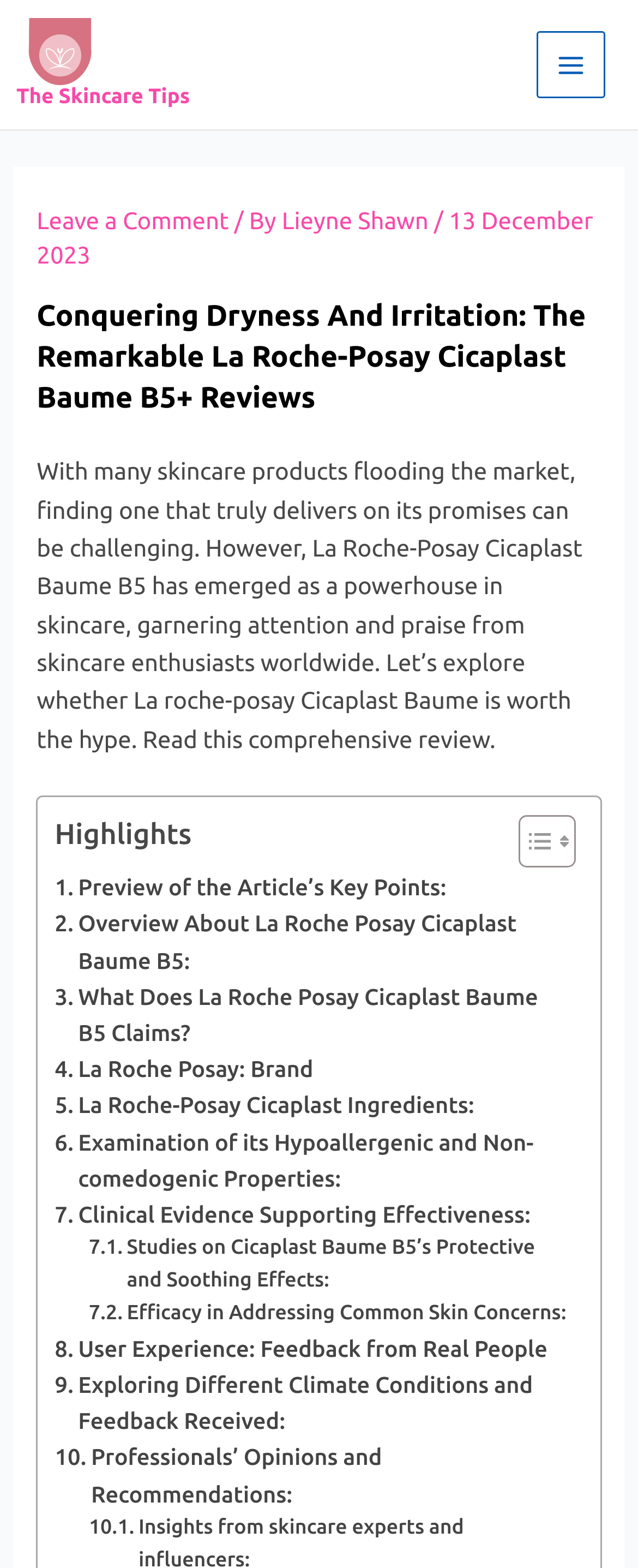Please locate the bounding box coordinates of the region I need to click to follow this instruction: "Read the article 'Conquering Dryness And Irritation: The Remarkable La Roche-Posay Cicaplast Baume B5+ Reviews'".

[0.058, 0.189, 0.942, 0.267]